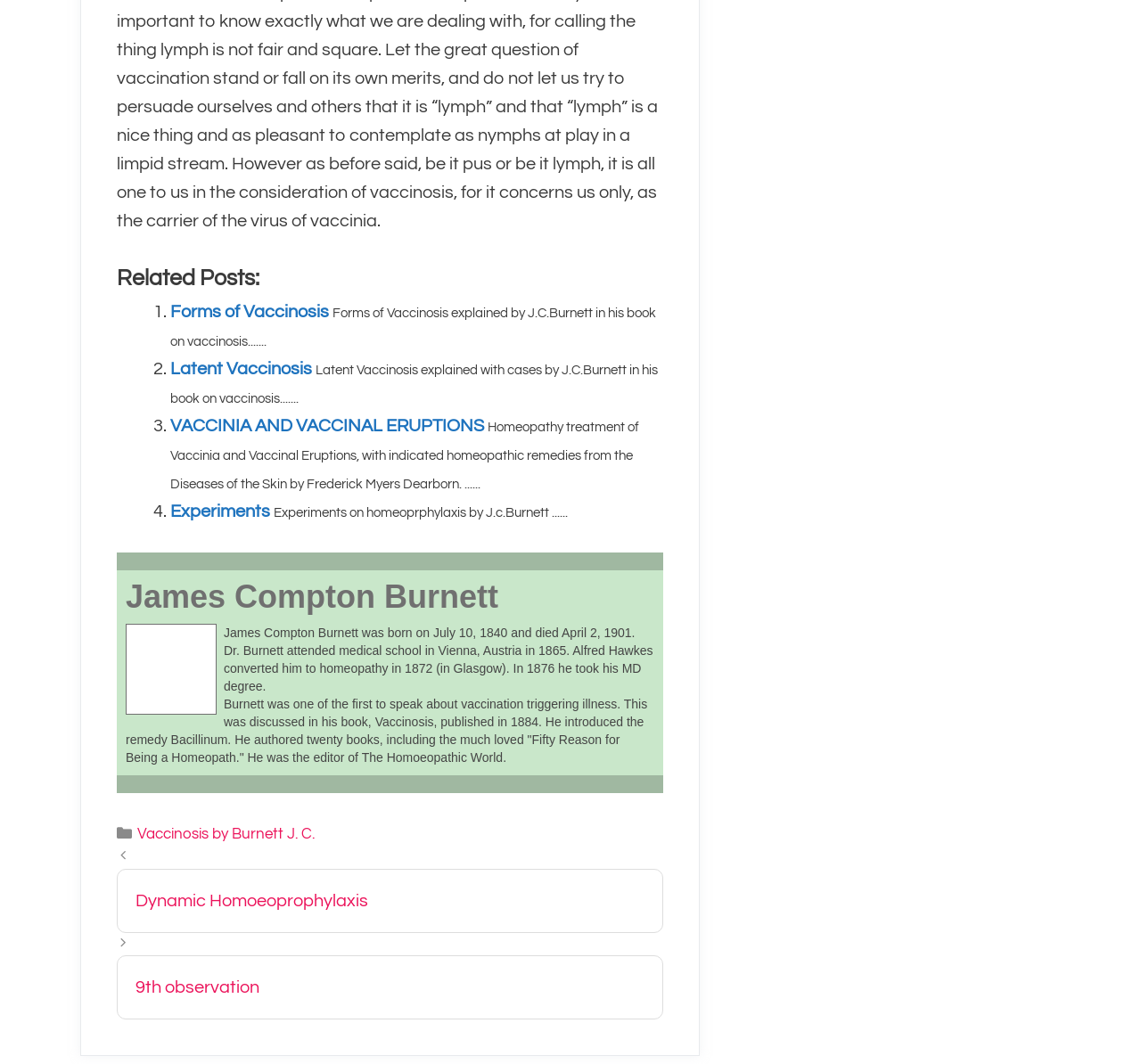Could you indicate the bounding box coordinates of the region to click in order to complete this instruction: "View 'Dynamic Homoeoprophylaxis'".

[0.102, 0.816, 0.581, 0.876]